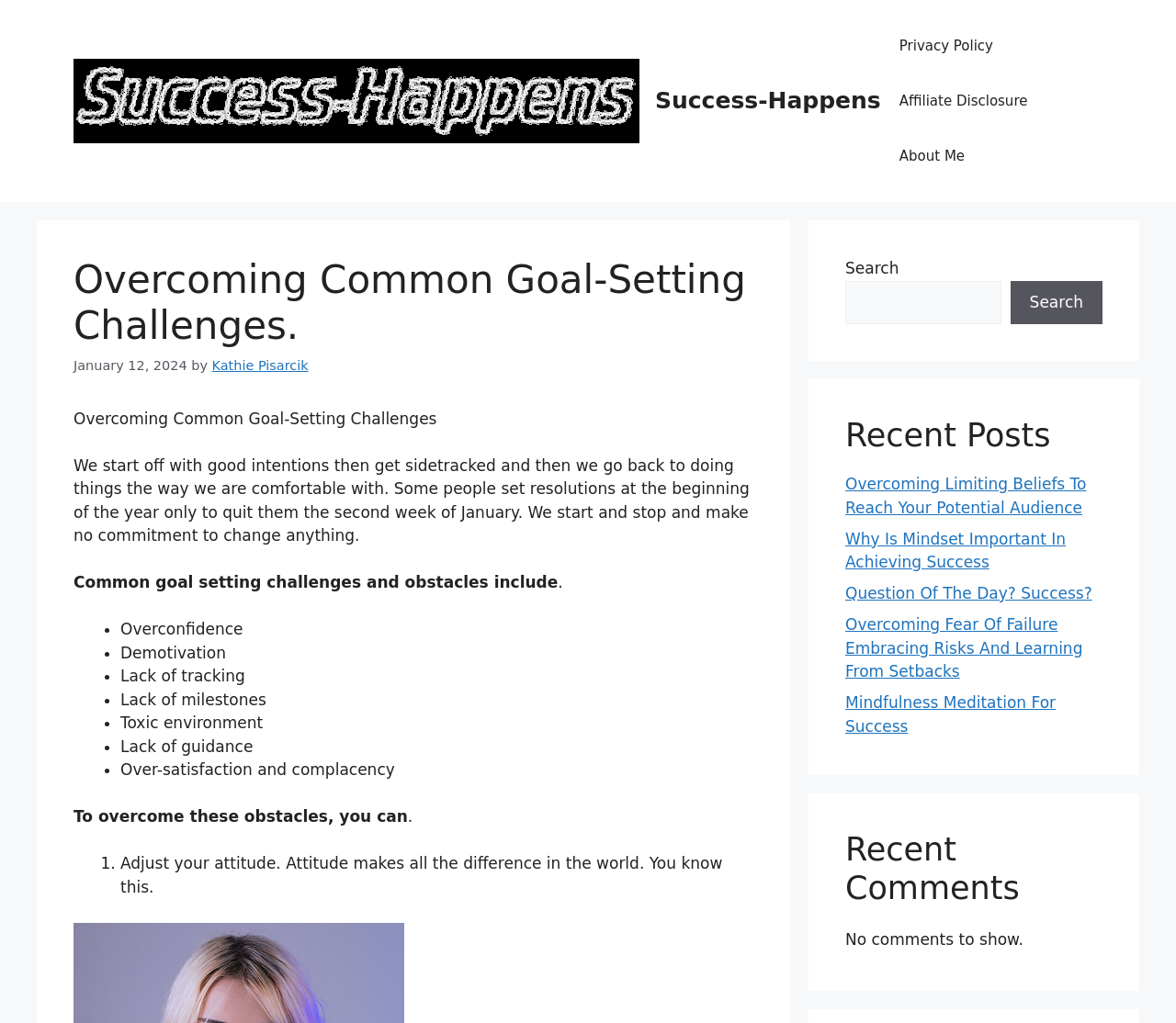Locate the bounding box coordinates of the element I should click to achieve the following instruction: "Read the 'Recent Posts'".

[0.719, 0.407, 0.938, 0.444]